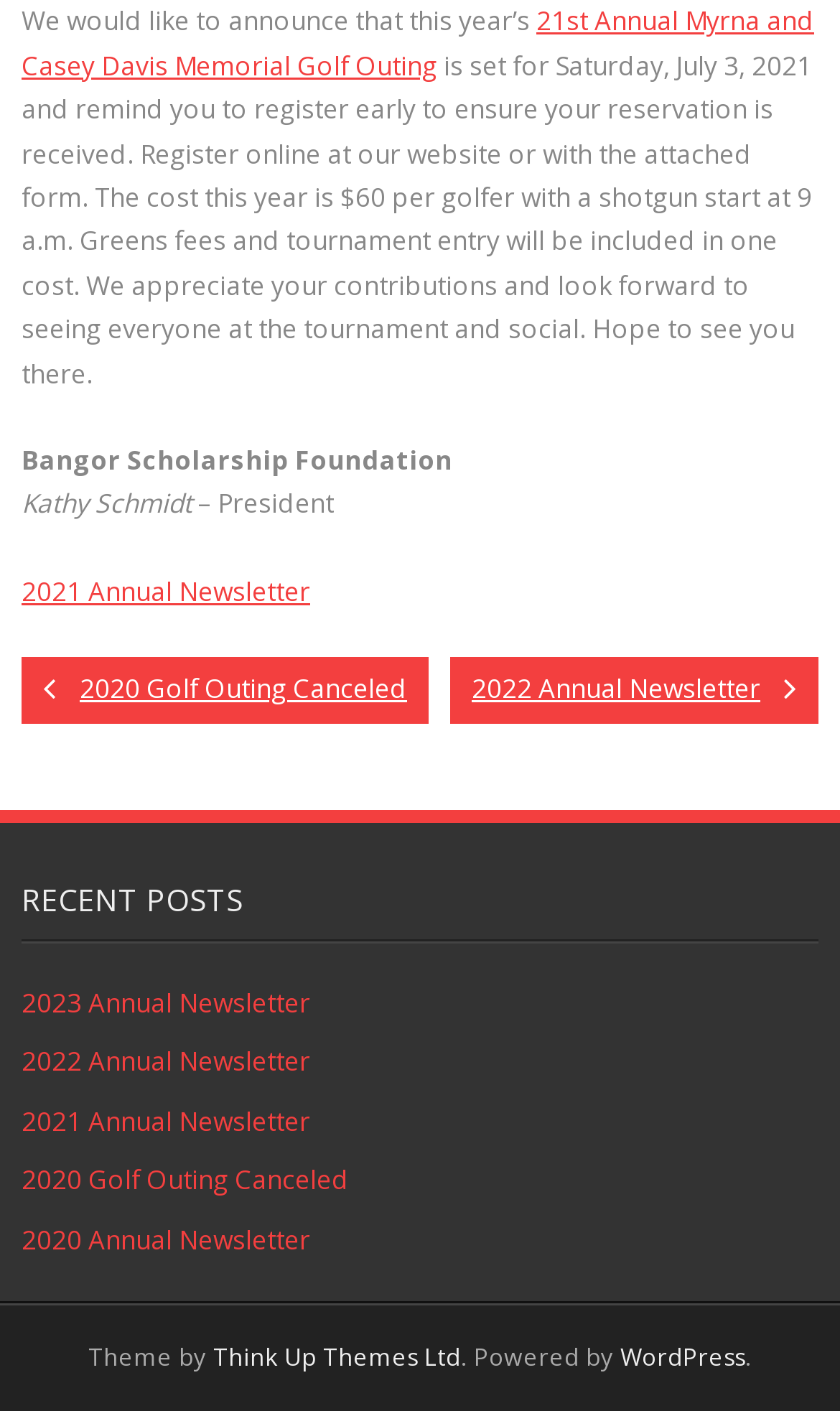How many recent posts are listed on the webpage?
Carefully examine the image and provide a detailed answer to the question.

The answer can be found in the section labeled 'RECENT POSTS', which lists 5 links to recent newsletters and events.